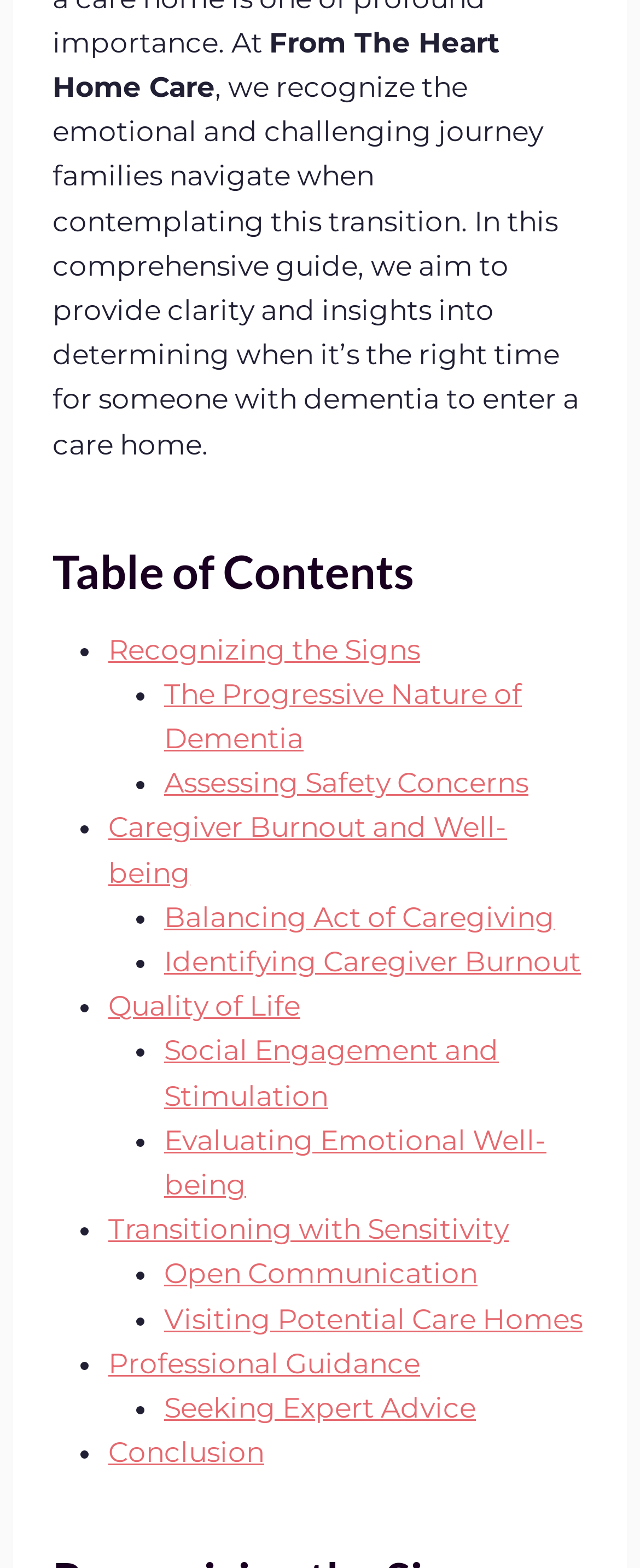How many sections are there in the webpage?
Could you please answer the question thoroughly and with as much detail as possible?

There is only one main section in the webpage, which is the Table of Contents section that contains all the links and ListMarkers.